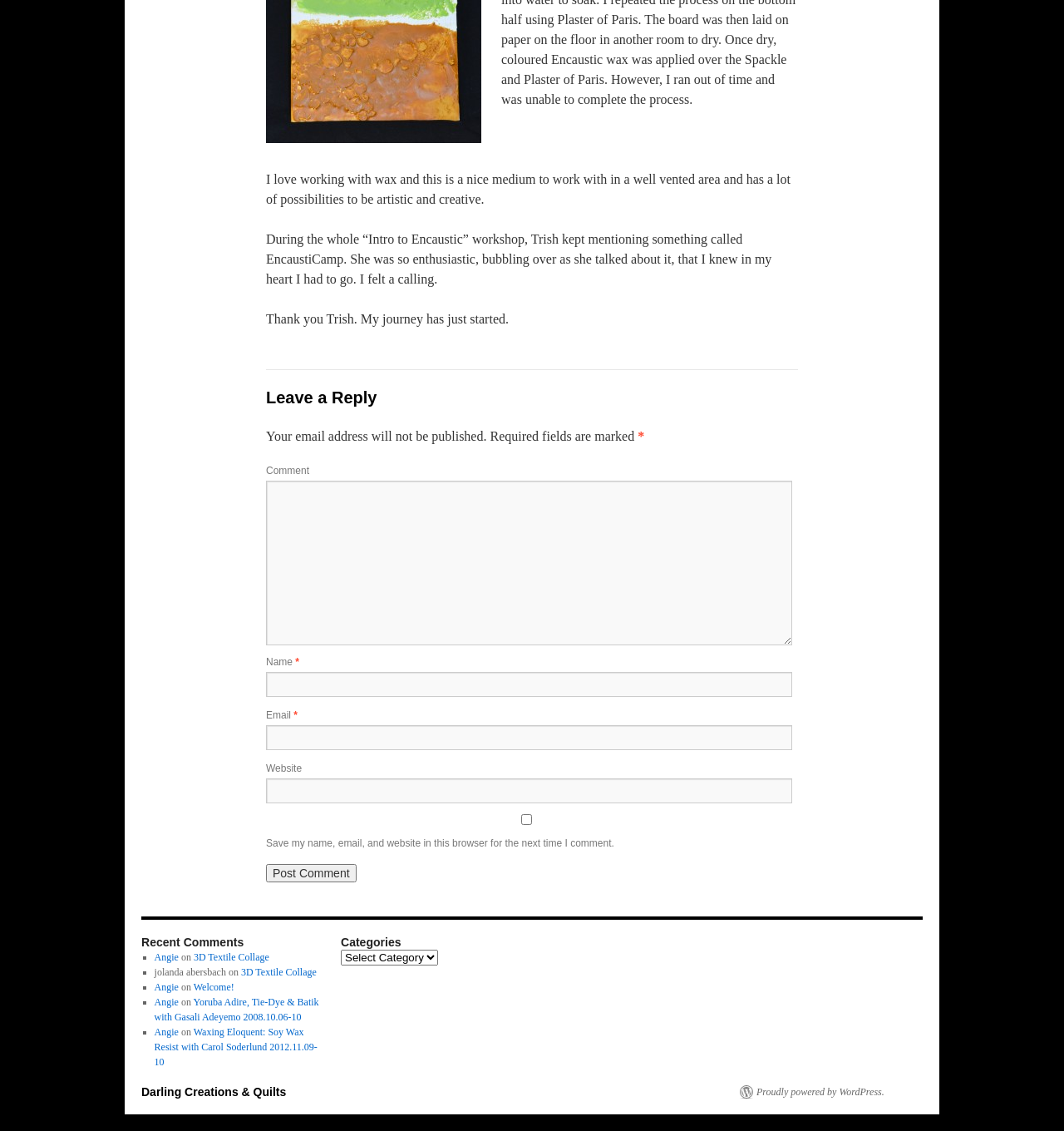Please give a concise answer to this question using a single word or phrase: 
What is the name of the website powered by WordPress?

Darling Creations & Quilts